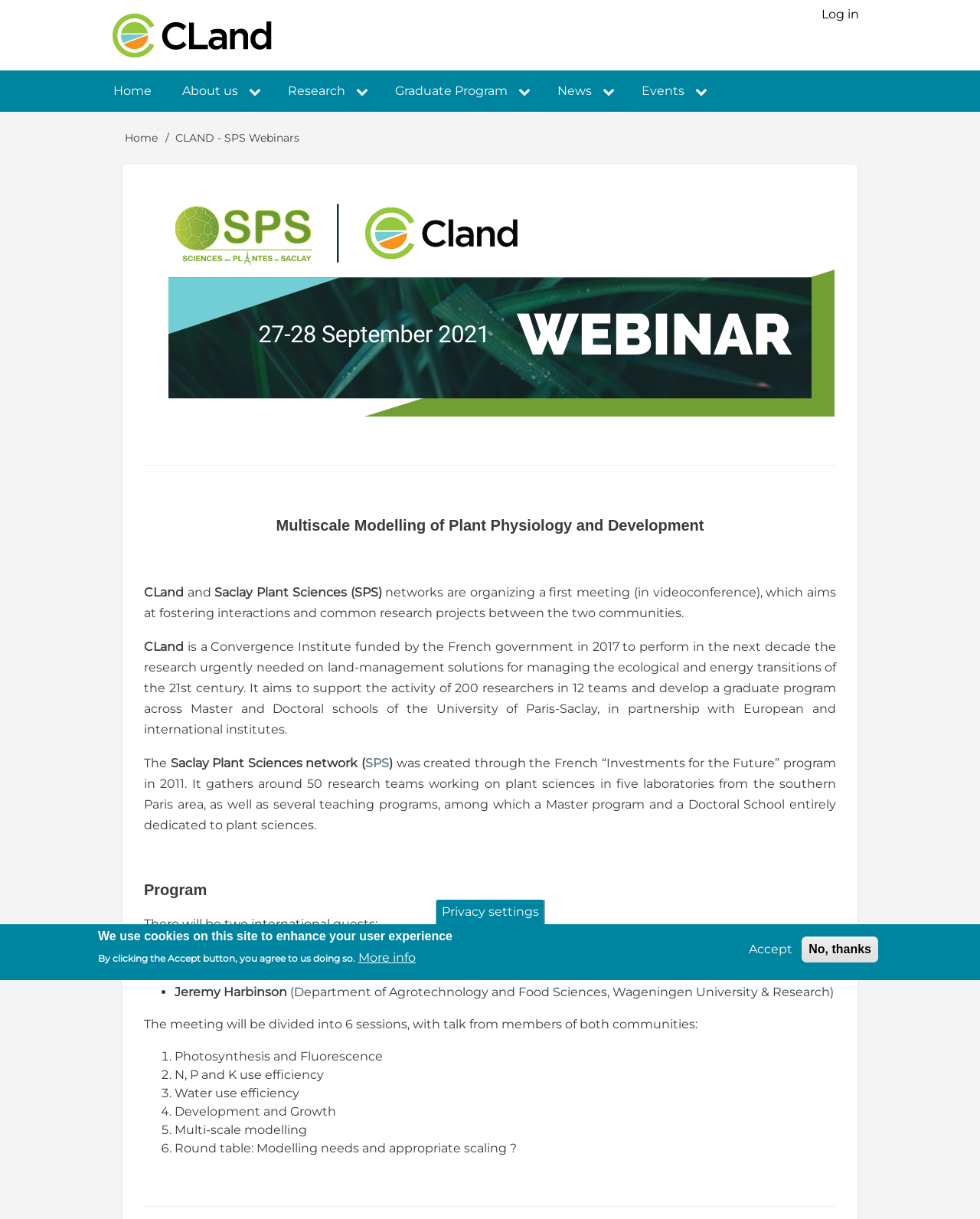Given the description of a UI element: "About us", identify the bounding box coordinates of the matching element in the webpage screenshot.

[0.17, 0.058, 0.278, 0.092]